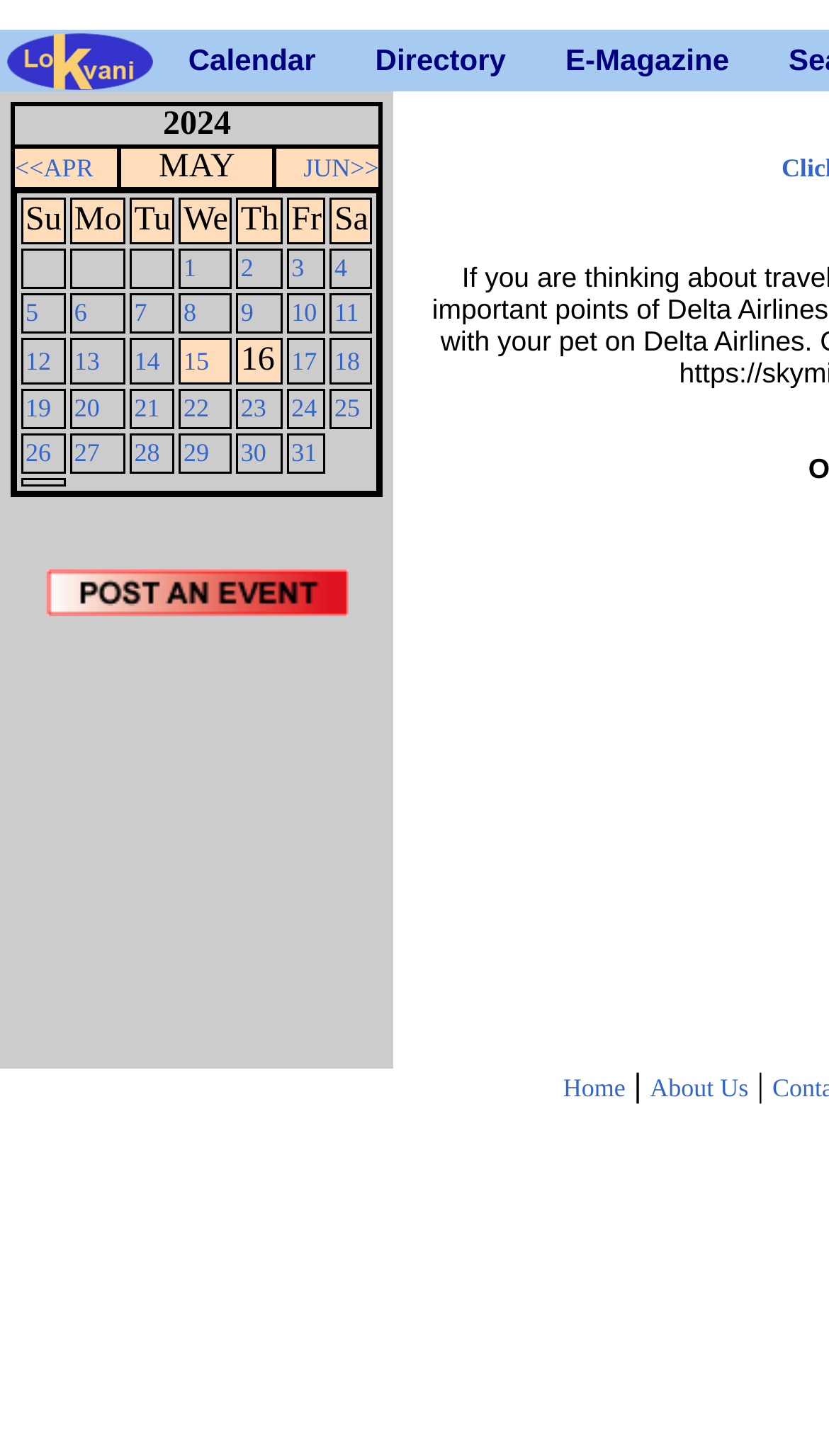How many days are in the current month?
Please analyze the image and answer the question with as much detail as possible.

By counting the number of gridcells in the calendar layout, we can see that there are 31 days in the current month.